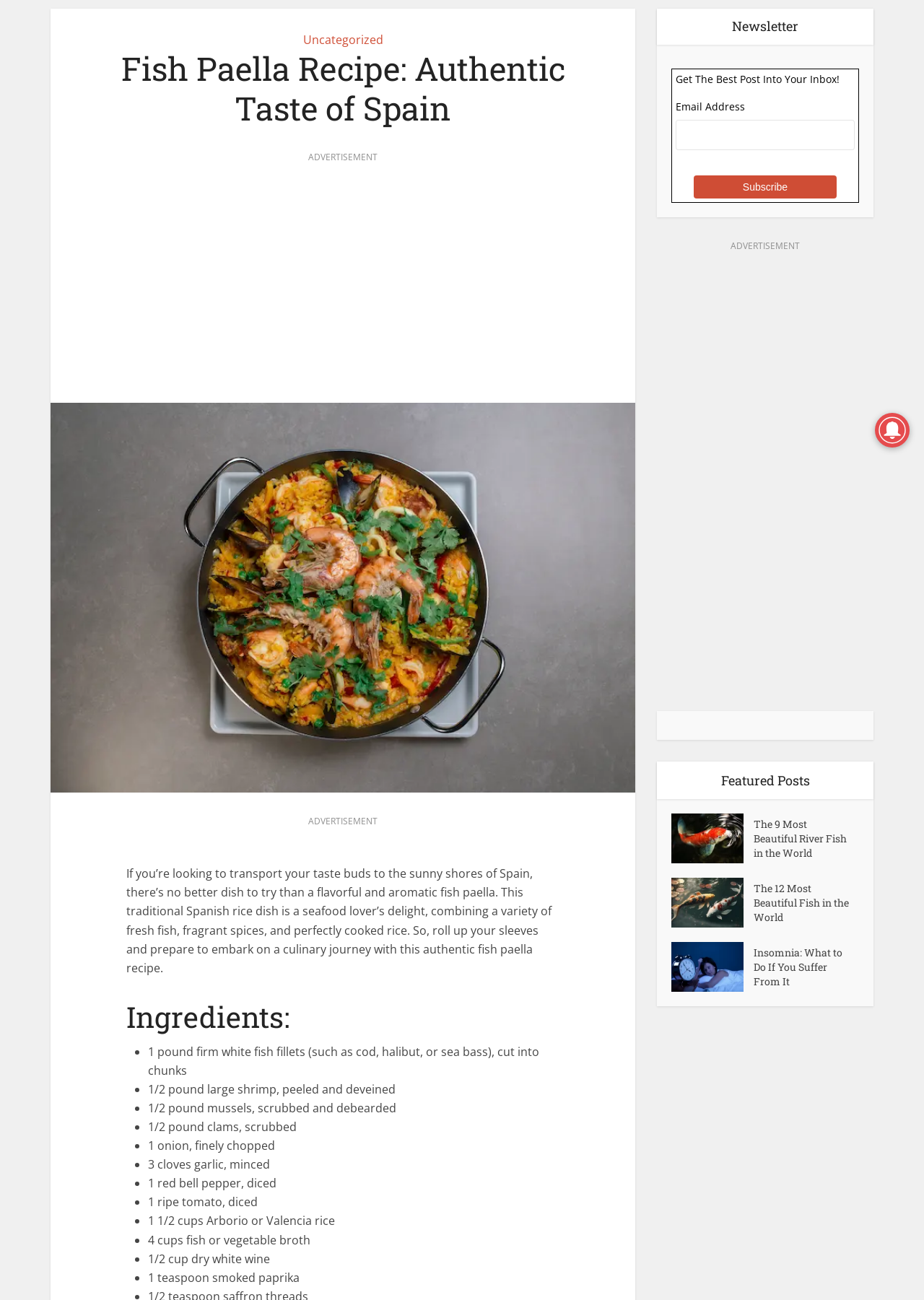Based on the provided description, "Uncategorized", find the bounding box of the corresponding UI element in the screenshot.

[0.328, 0.025, 0.414, 0.037]